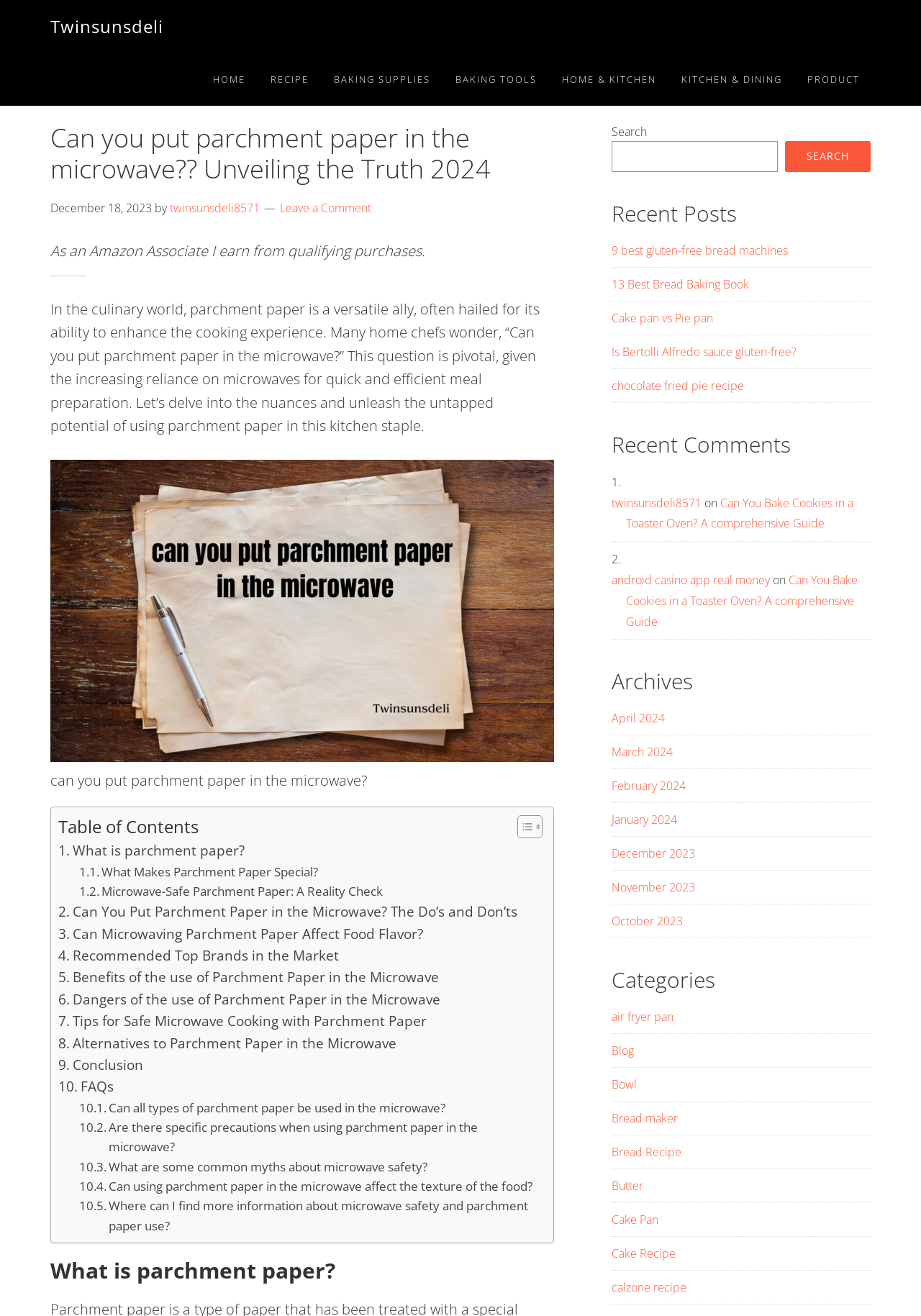Determine the bounding box coordinates of the region to click in order to accomplish the following instruction: "Toggle the table of content". Provide the coordinates as four float numbers between 0 and 1, specifically [left, top, right, bottom].

[0.55, 0.619, 0.585, 0.638]